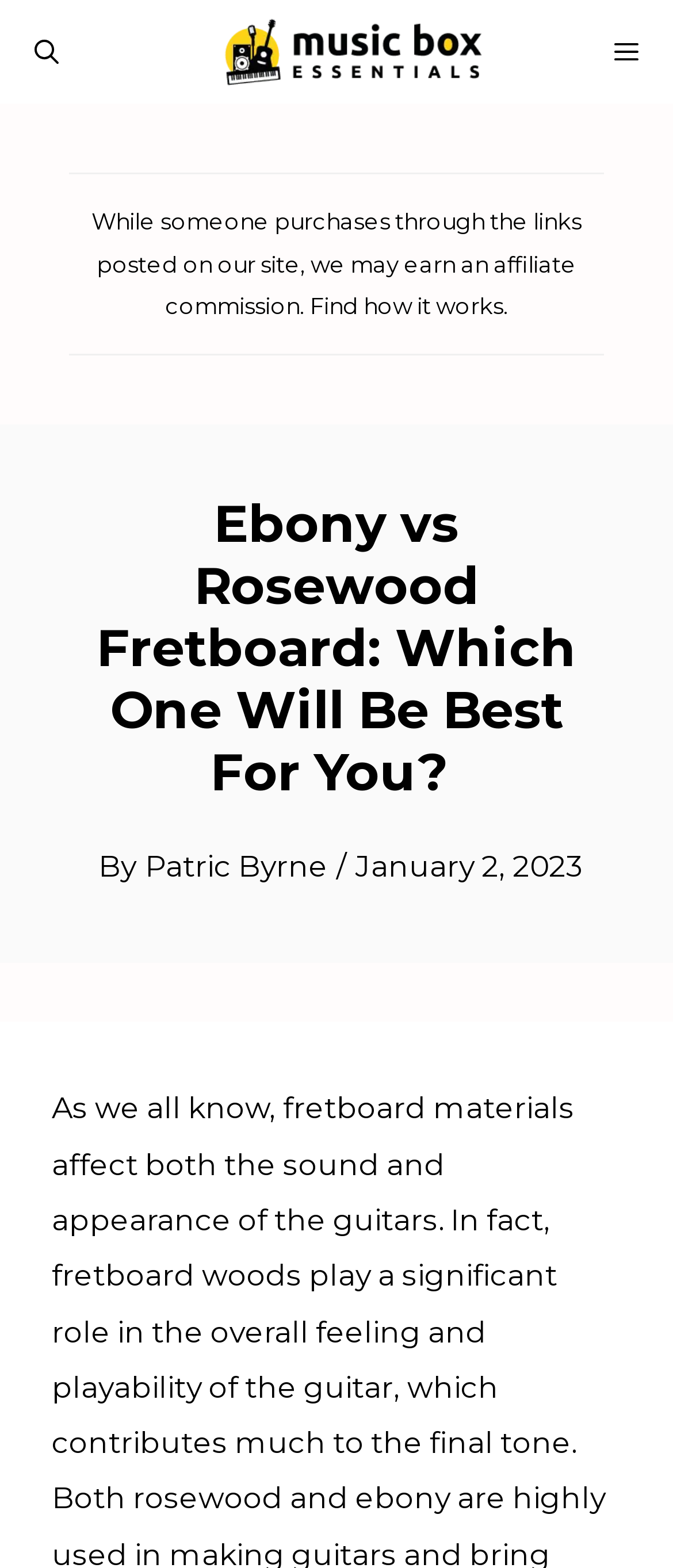Using the provided element description: "Patric Byrne", determine the bounding box coordinates of the corresponding UI element in the screenshot.

[0.215, 0.542, 0.487, 0.564]